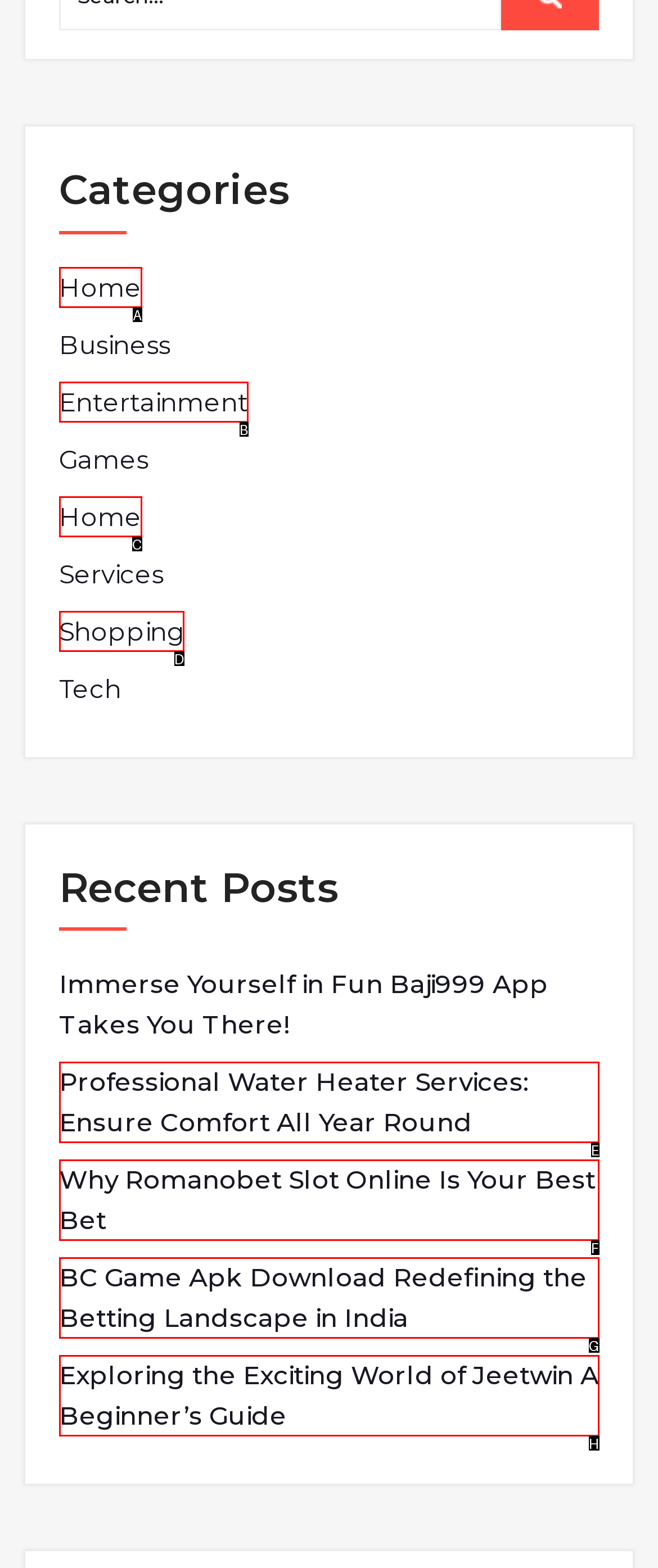Identify the HTML element that corresponds to the description: Home Provide the letter of the correct option directly.

C